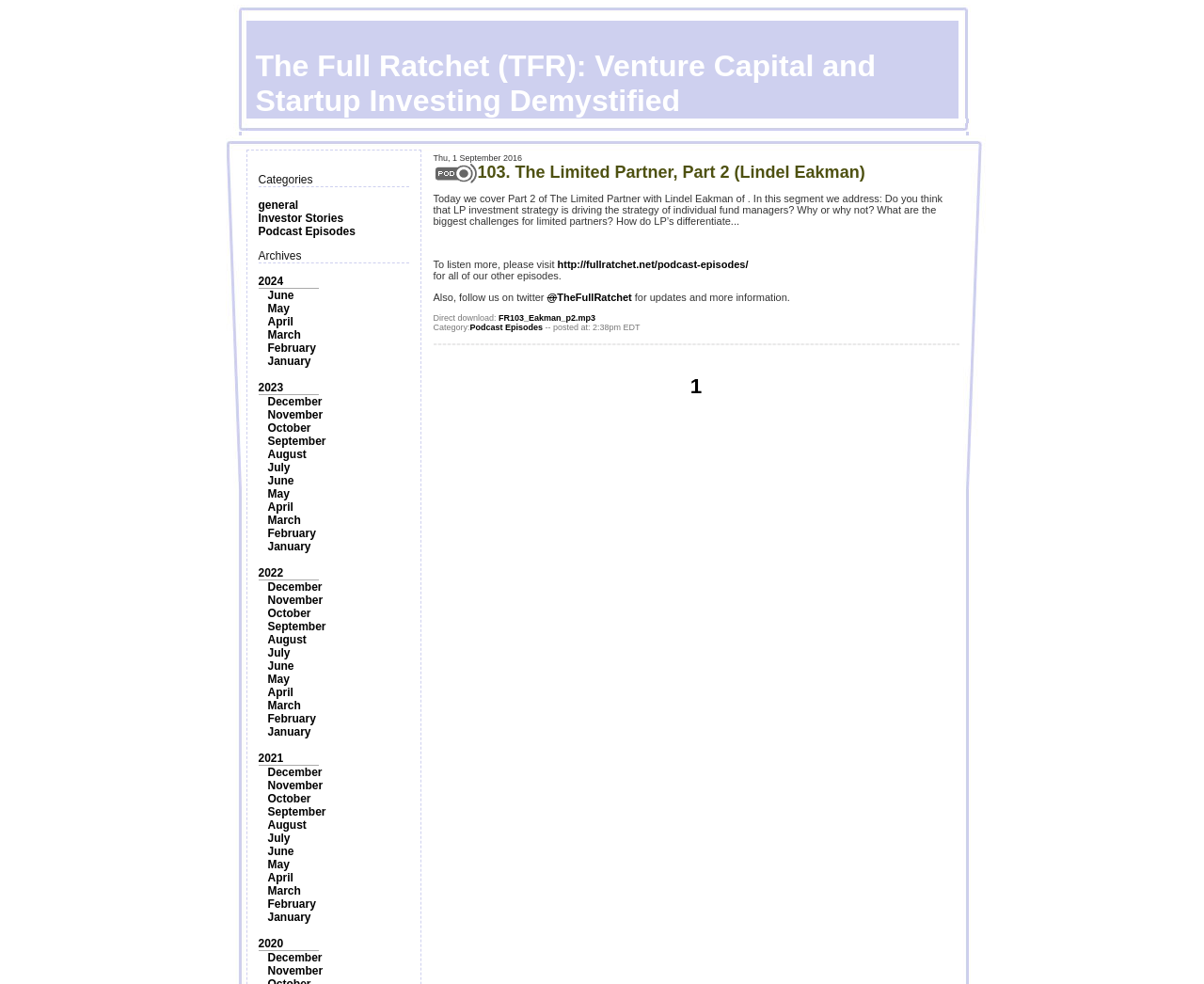Please find the bounding box coordinates of the element that needs to be clicked to perform the following instruction: "Click on the 'general' category". The bounding box coordinates should be four float numbers between 0 and 1, represented as [left, top, right, bottom].

[0.214, 0.202, 0.248, 0.215]